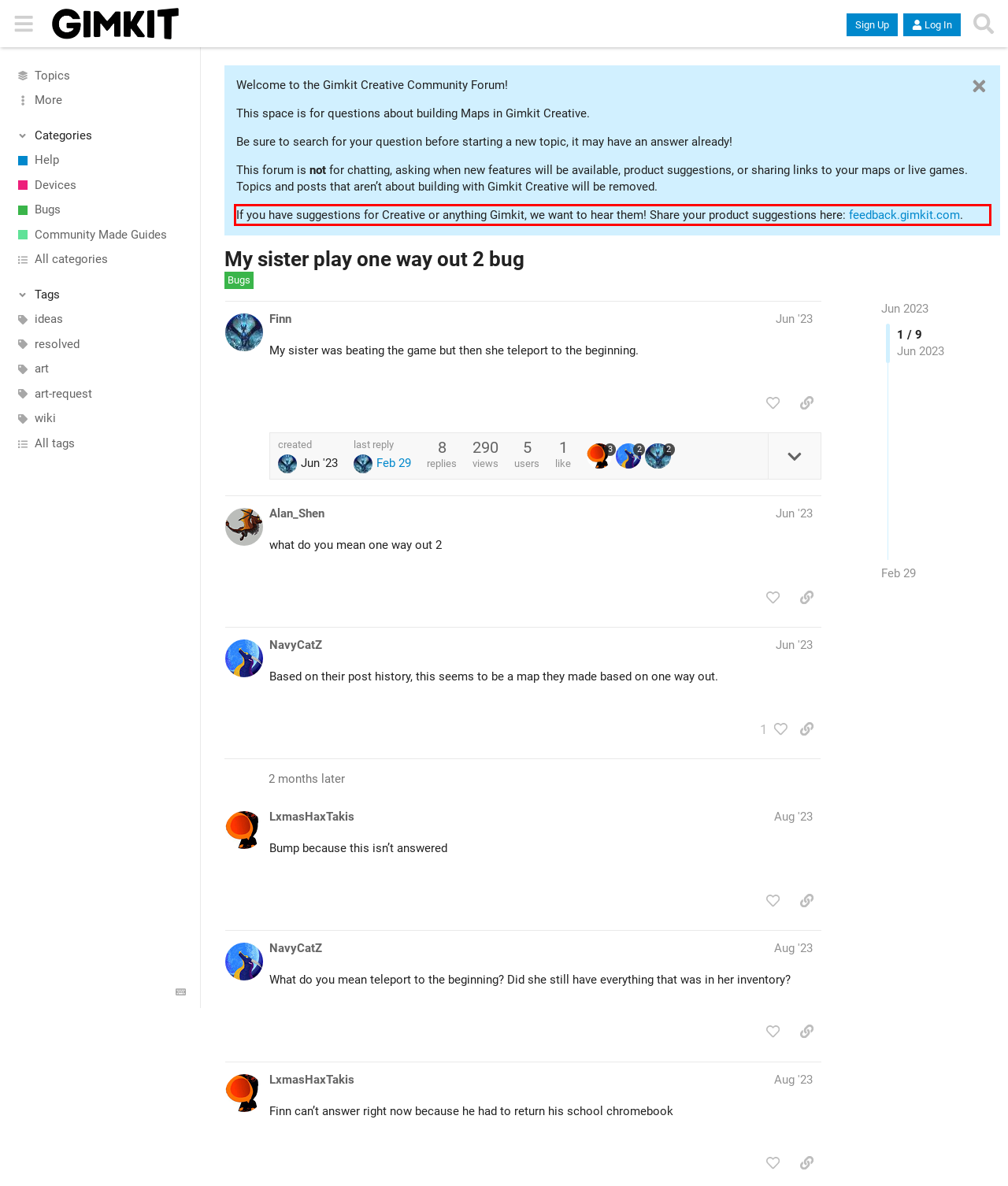Please recognize and transcribe the text located inside the red bounding box in the webpage image.

If you have suggestions for Creative or anything Gimkit, we want to hear them! Share your product suggestions here: feedback.gimkit.com.